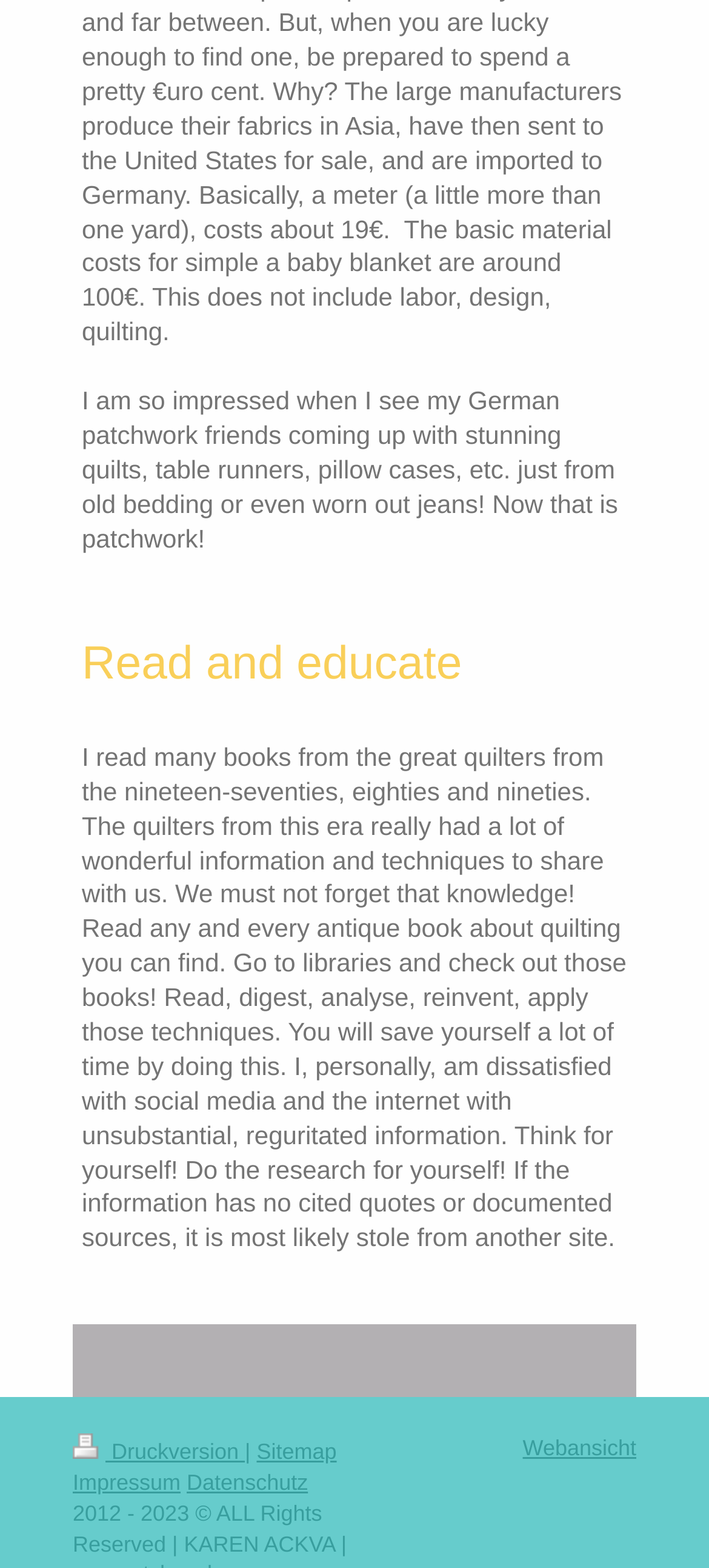What is the topic of the webpage?
Please ensure your answer is as detailed and informative as possible.

Based on the static text elements, it appears that the webpage is discussing quilting, specifically the importance of reading and educating oneself on the topic, and the value of learning from quilters from the past.